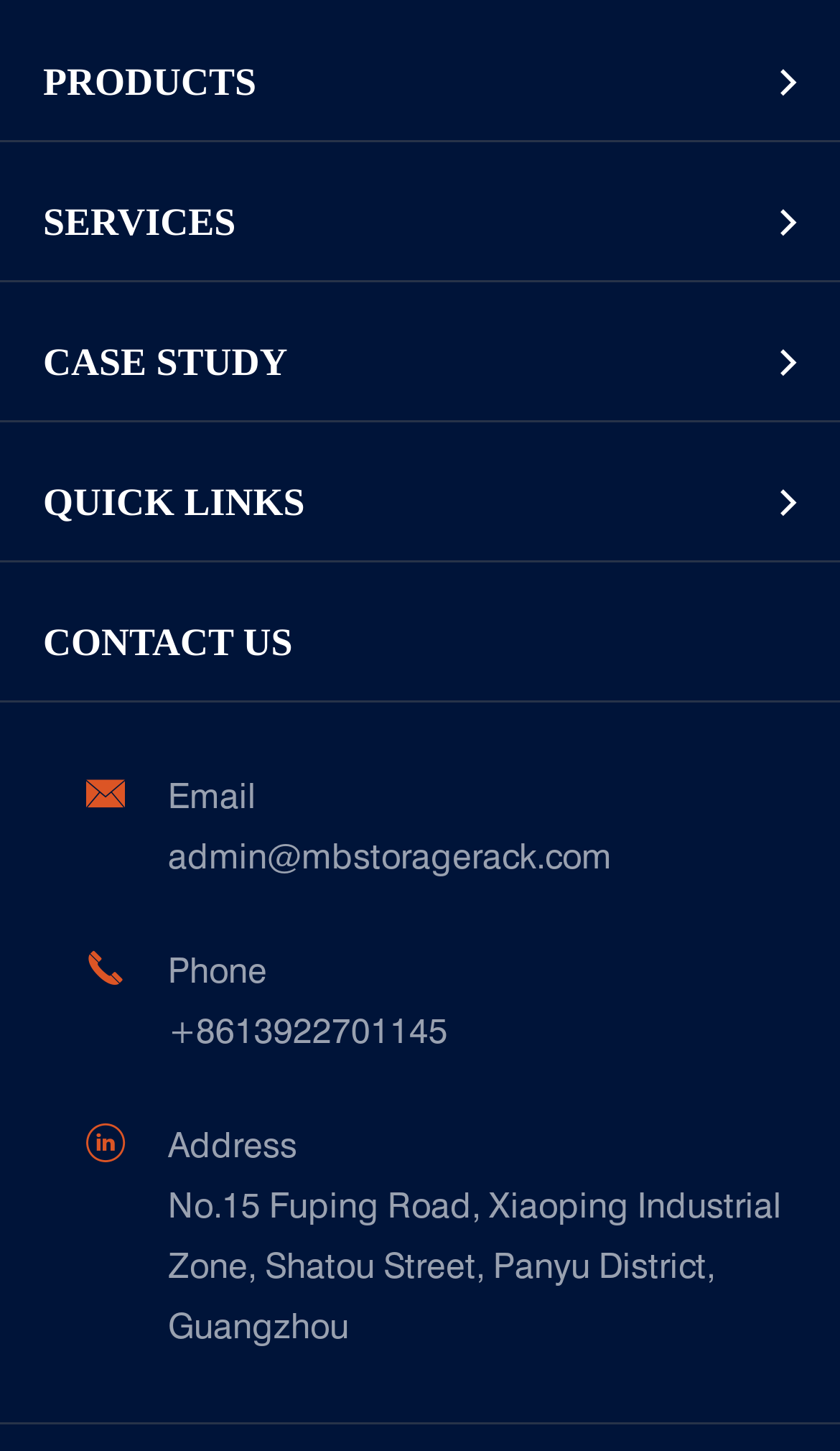Determine the bounding box coordinates of the clickable area required to perform the following instruction: "Click on PRODUCTS". The coordinates should be represented as four float numbers between 0 and 1: [left, top, right, bottom].

[0.0, 0.016, 0.872, 0.097]